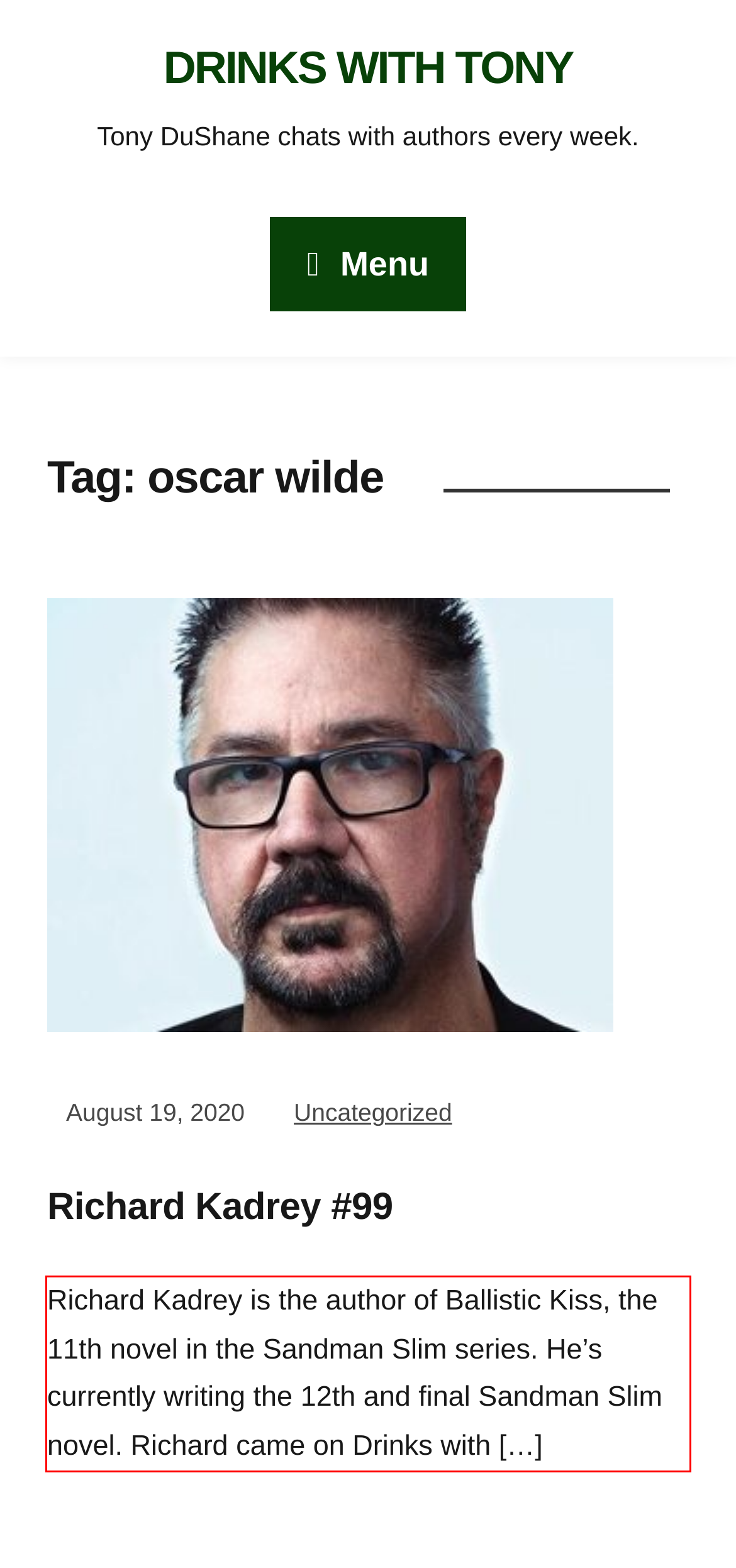Please examine the webpage screenshot and extract the text within the red bounding box using OCR.

Richard Kadrey is the author of Ballistic Kiss, the 11th novel in the Sandman Slim series. He’s currently writing the 12th and final Sandman Slim novel. Richard came on Drinks with […]